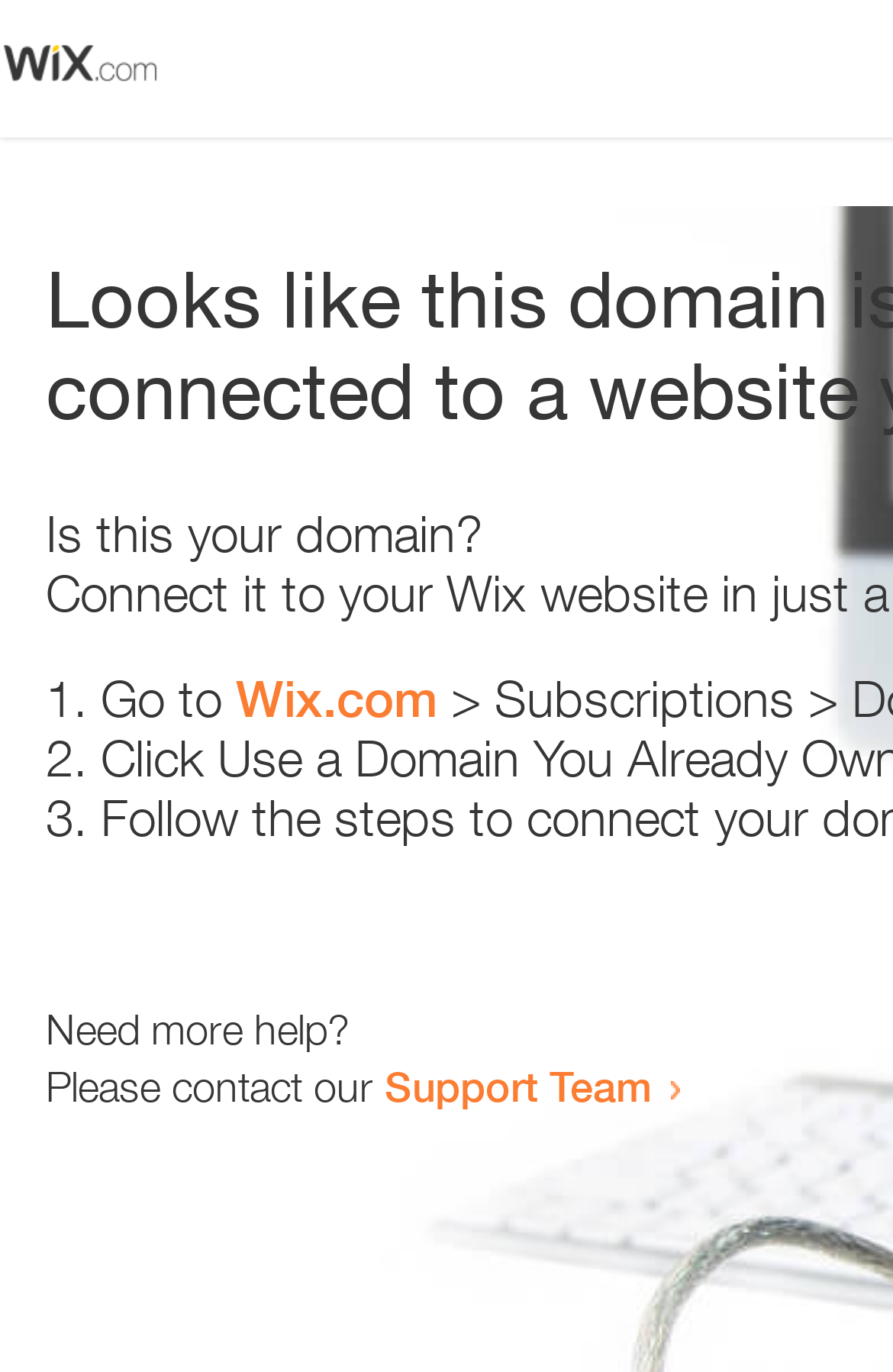Use a single word or phrase to respond to the question:
How many list markers are present?

3